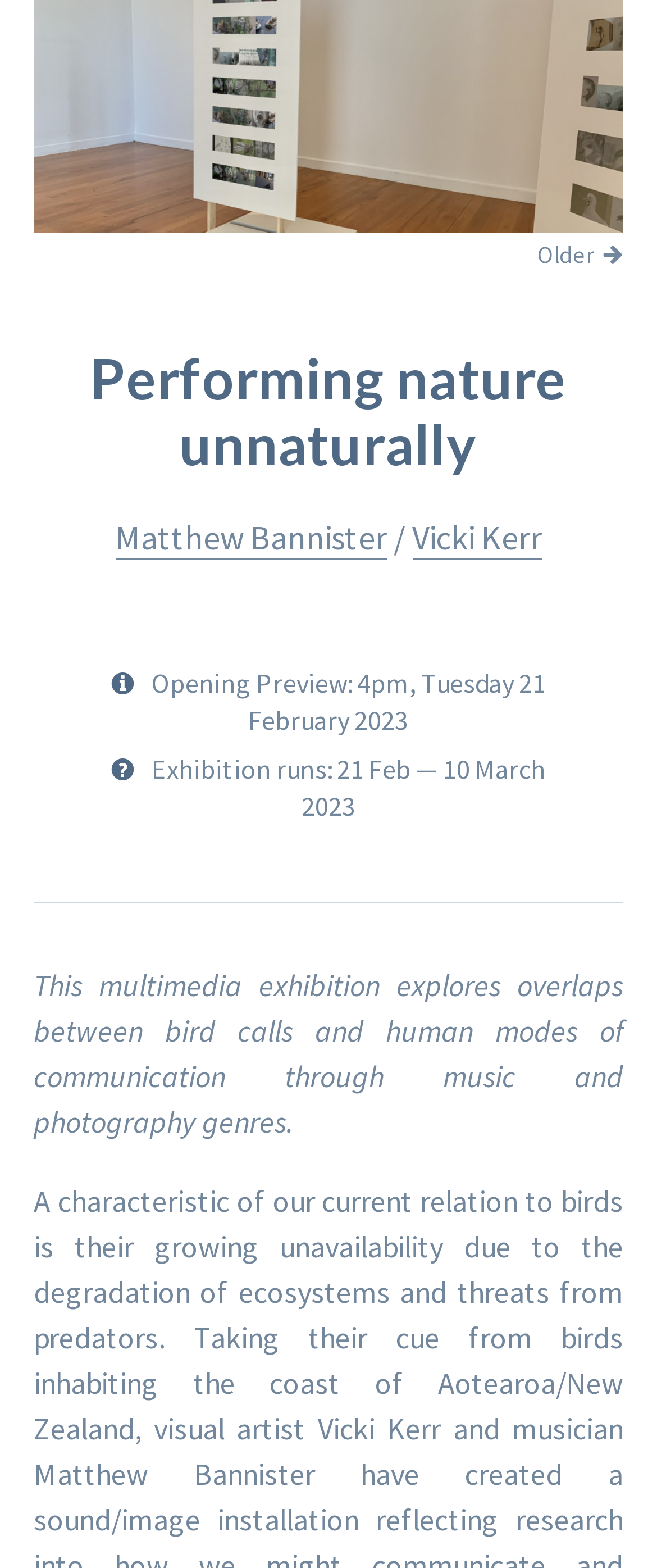Please reply with a single word or brief phrase to the question: 
What is the theme of the exhibition?

Bird calls and human communication